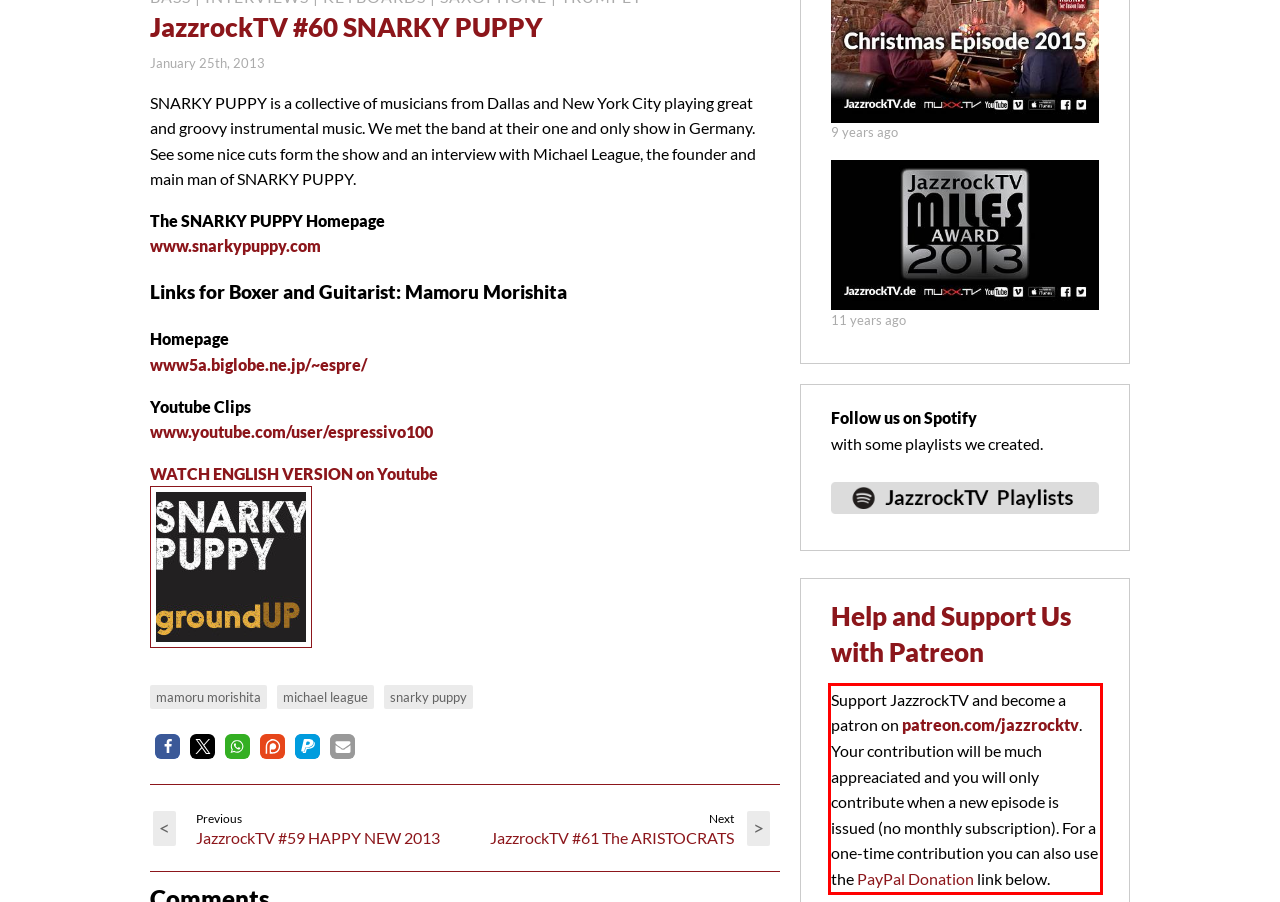You have a screenshot of a webpage where a UI element is enclosed in a red rectangle. Perform OCR to capture the text inside this red rectangle.

Support JazzrockTV and become a patron on patreon.com/jazzrocktv. Your contribution will be much appreaciated and you will only contribute when a new episode is issued (no monthly subscription). For a one-time contribution you can also use the PayPal Donation link below.